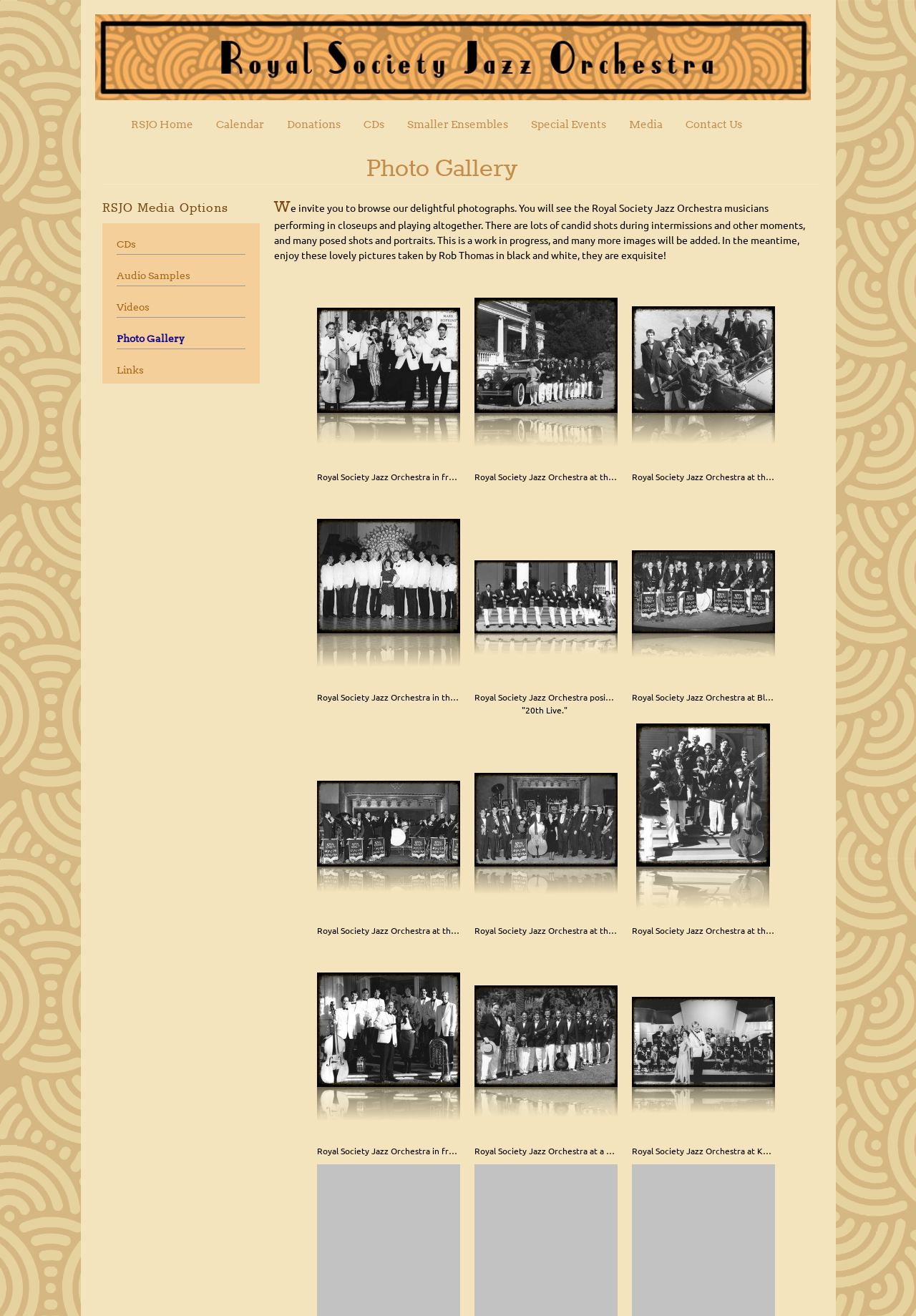What is the name of the jazz orchestra?
Provide a concise answer using a single word or phrase based on the image.

Royal Society Jazz Orchestra